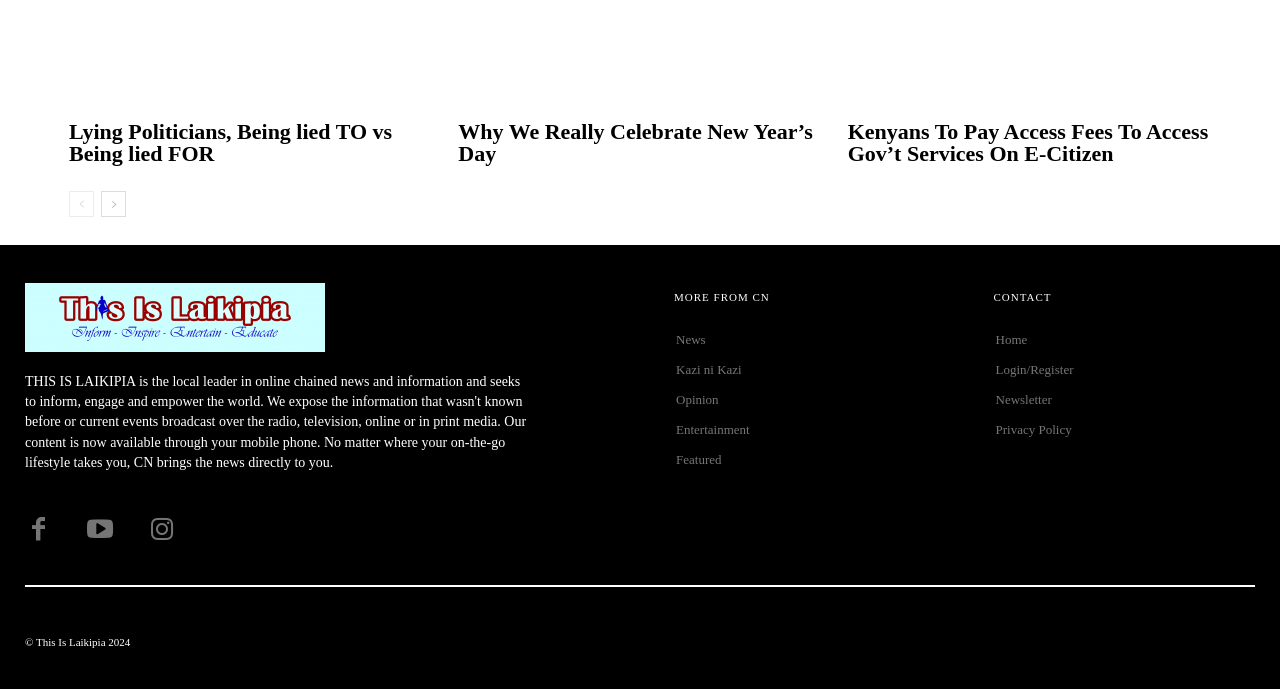Please determine the bounding box coordinates, formatted as (top-left x, top-left y, bottom-right x, bottom-right y), with all values as floating point numbers between 0 and 1. Identify the bounding box of the region described as: Circus

None